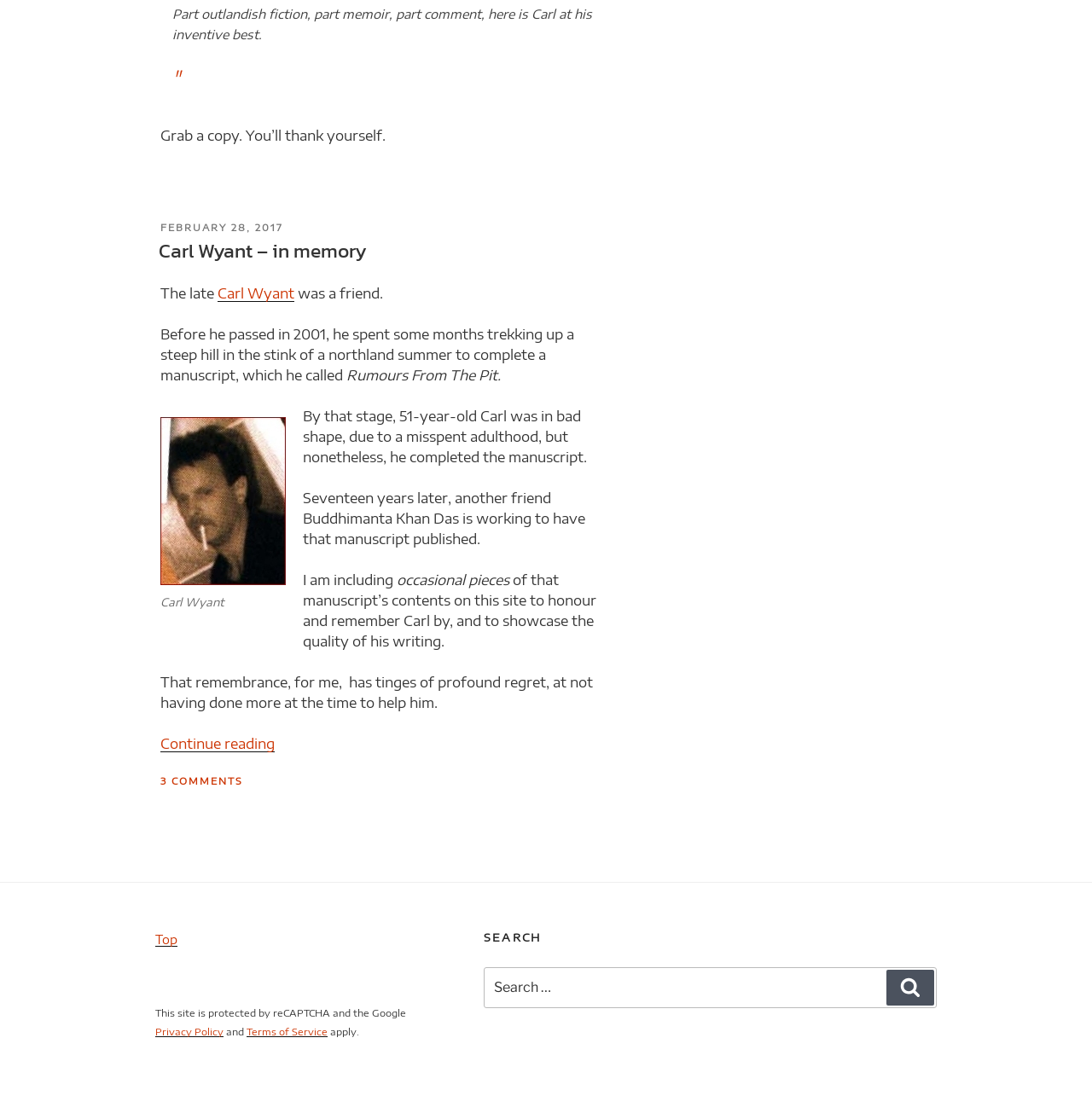Based on the element description Privacy Policy, identify the bounding box coordinates for the UI element. The coordinates should be in the format (top-left x, top-left y, bottom-right x, bottom-right y) and within the 0 to 1 range.

[0.142, 0.916, 0.205, 0.927]